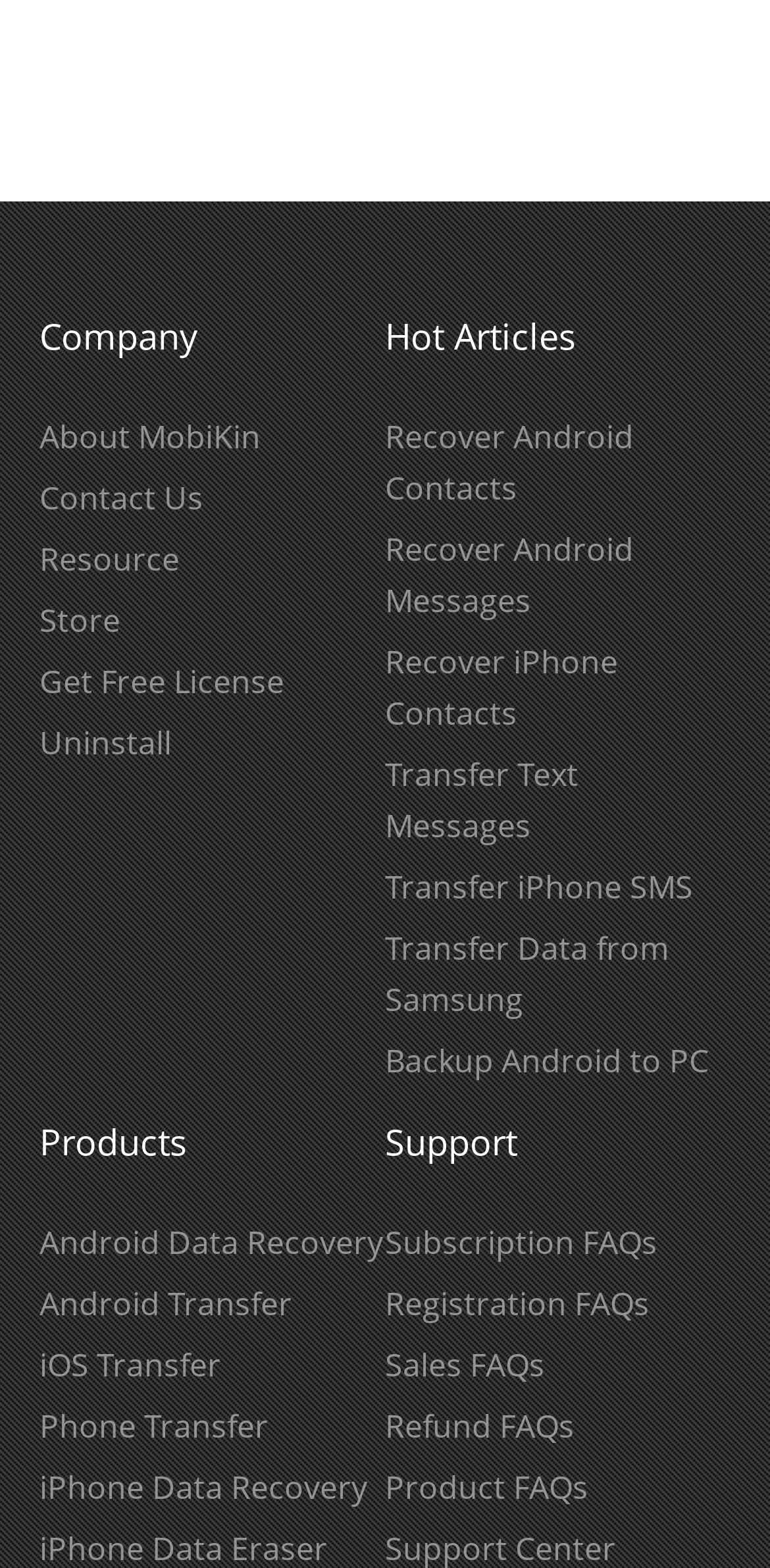Utilize the information from the image to answer the question in detail:
What is the main category of products offered?

The main category of products offered can be inferred from the links under the 'Products' heading, which include 'Android Data Recovery', 'Android Transfer', 'iOS Transfer', and 'Phone Transfer', indicating that the main category of products is related to data recovery and transfer.